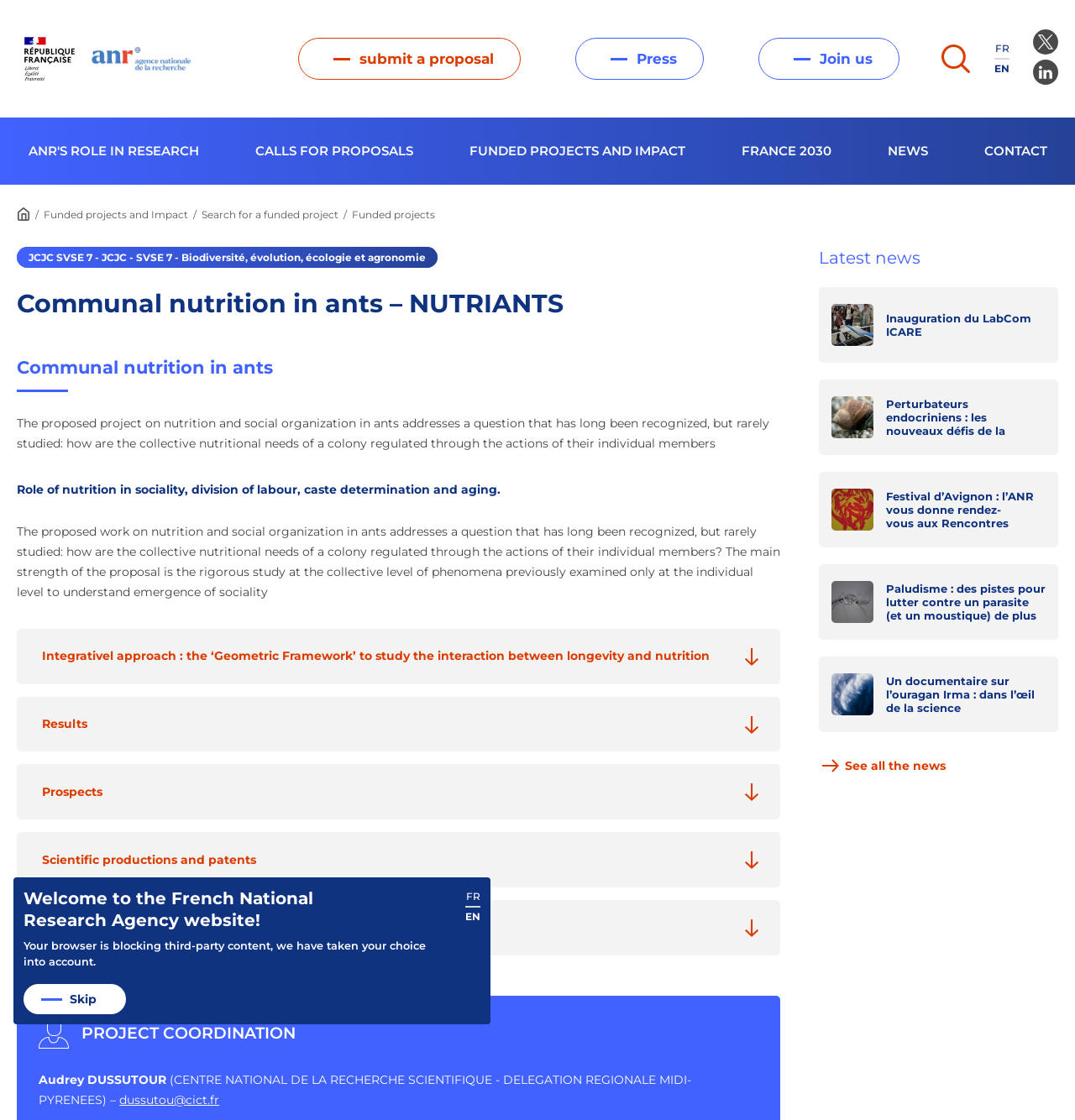What is the role of Audrey Dussutour?
Give a comprehensive and detailed explanation for the question.

Audrey Dussutour's role can be inferred from the text 'PROJECT COORDINATION' and 'Audrey DUSSUTOUR' which are located close to each other on the webpage, suggesting that Audrey Dussutour is the project coordinator.